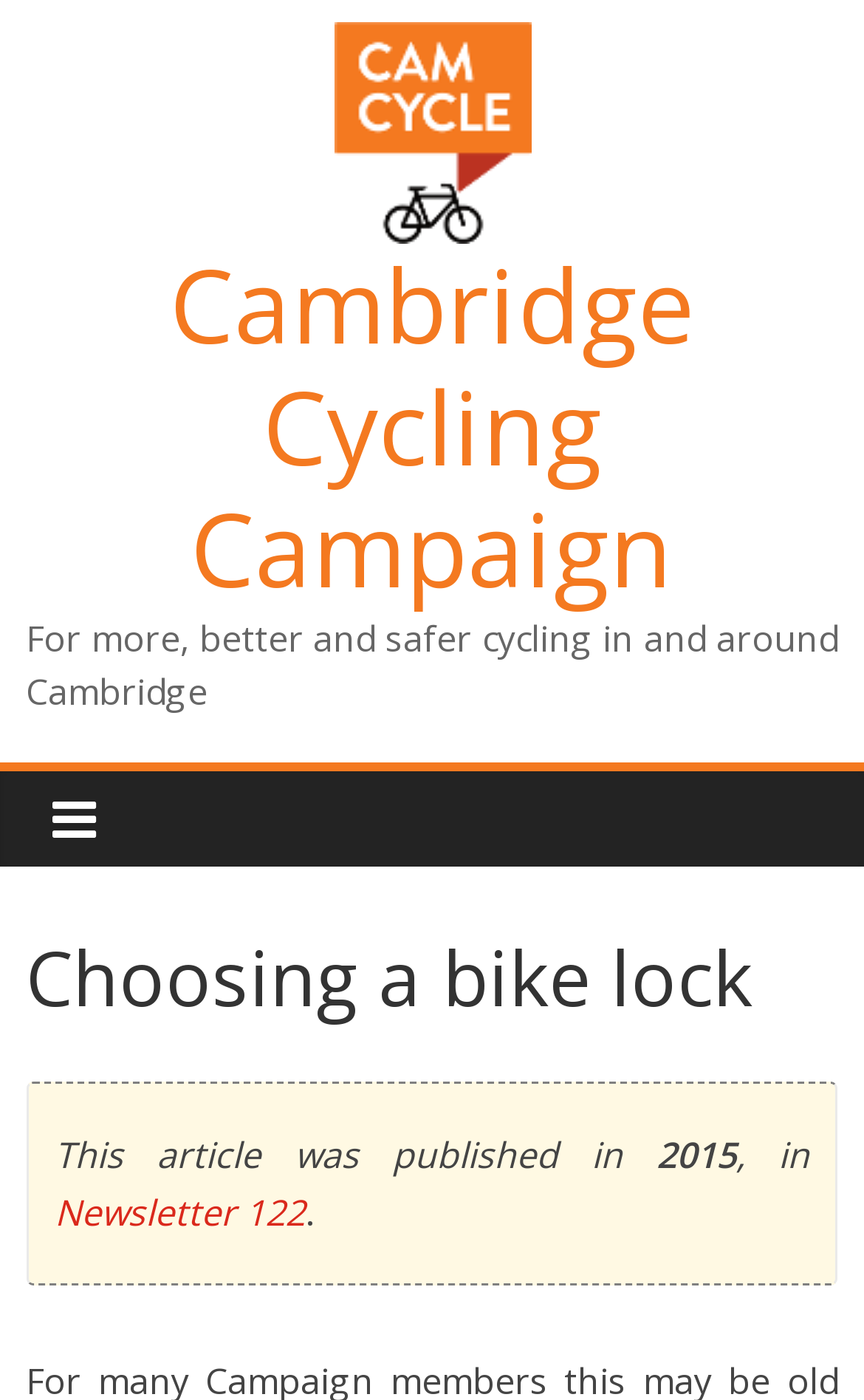From the webpage screenshot, predict the bounding box coordinates (top-left x, top-left y, bottom-right x, bottom-right y) for the UI element described here: Newsletter 122

[0.063, 0.848, 0.353, 0.883]